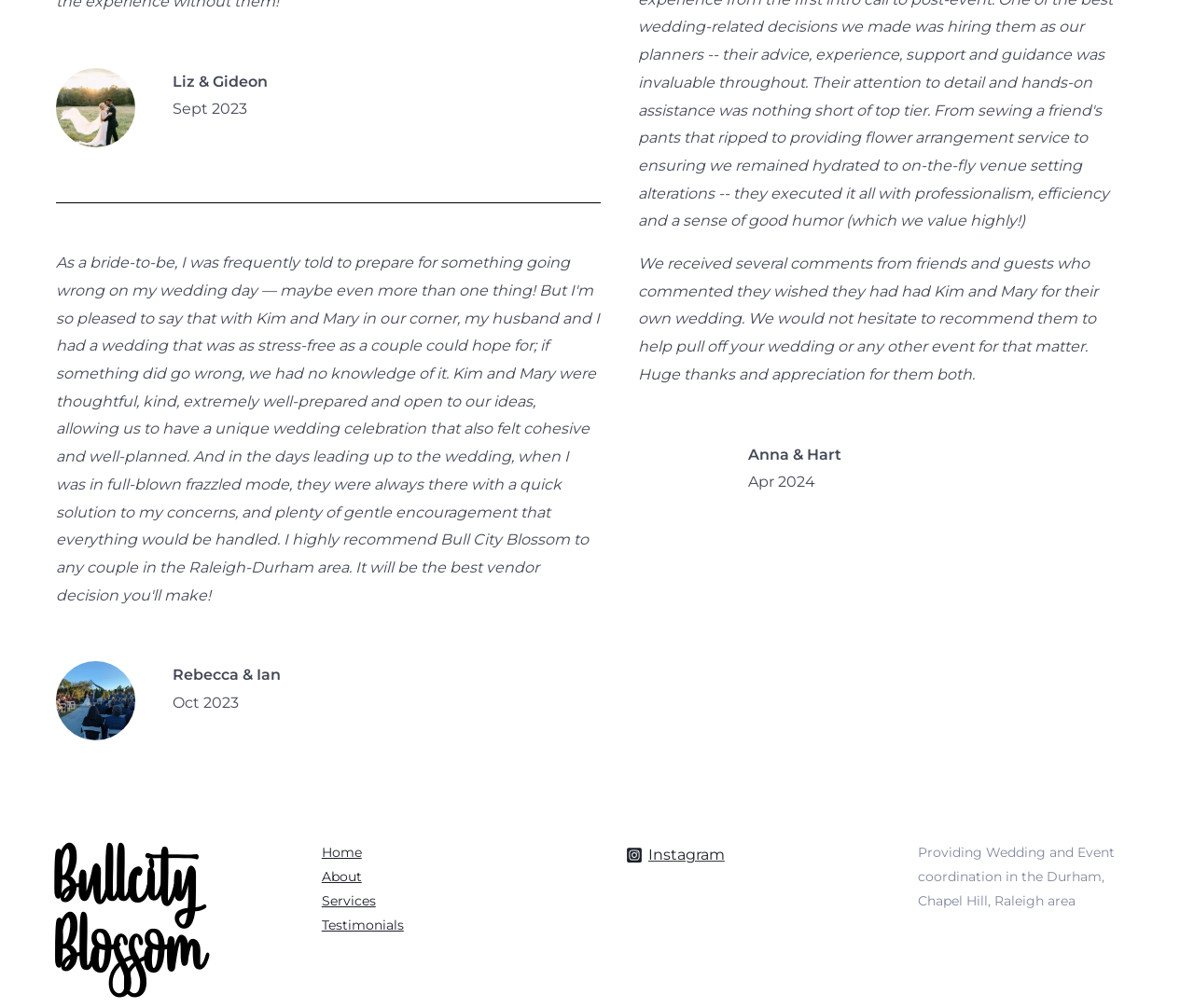How many couples are featured on the webpage?
Provide an in-depth answer to the question, covering all aspects.

There are three couples featured on the webpage, namely Liz & Gideon, Rebecca & Ian, and Anna & Hart. Each couple has a corresponding image and text mentioning their names and the month of their wedding.